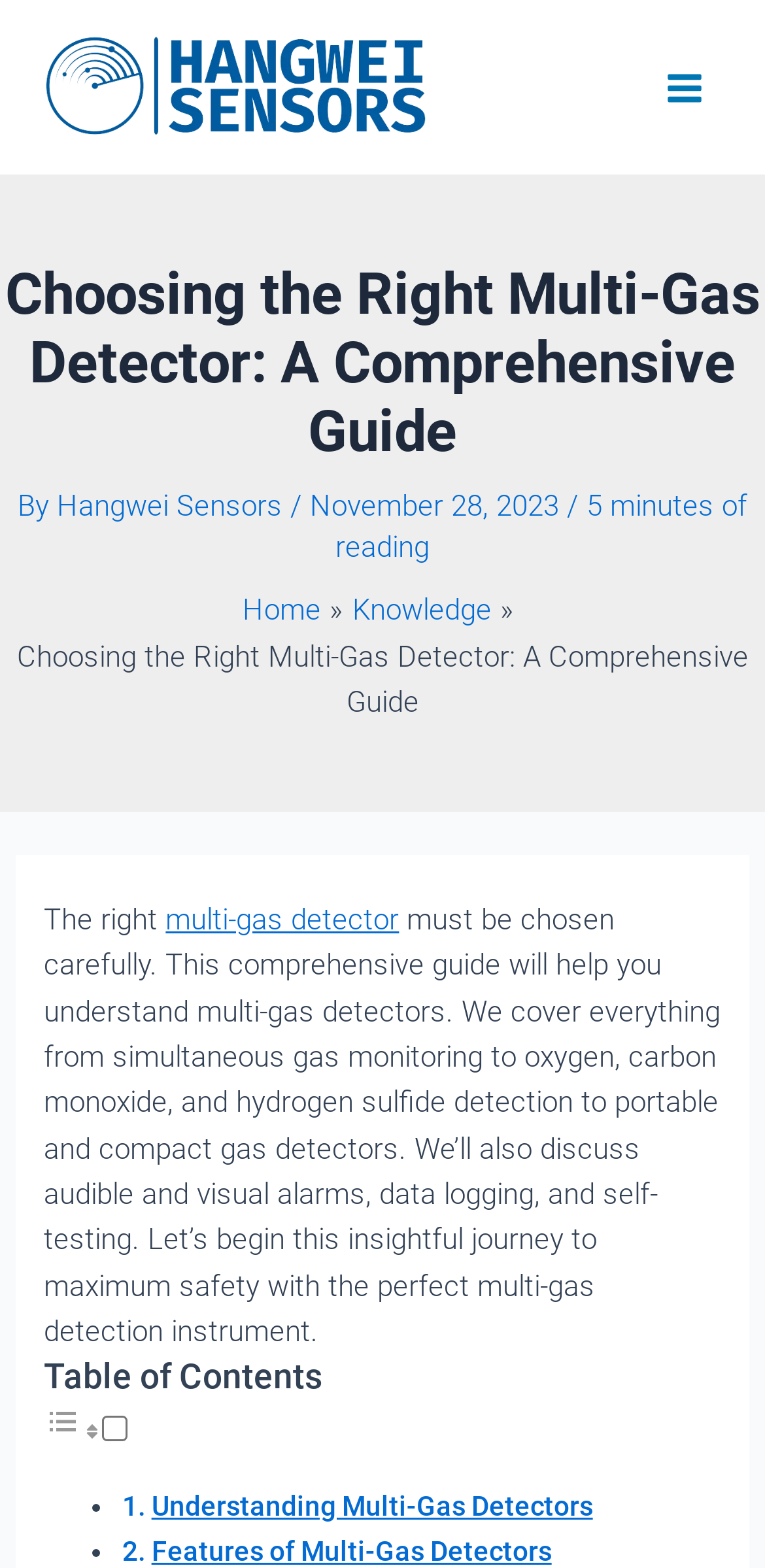Determine the bounding box coordinates for the UI element matching this description: "Understanding Multi-Gas Detectors".

[0.198, 0.95, 0.775, 0.97]